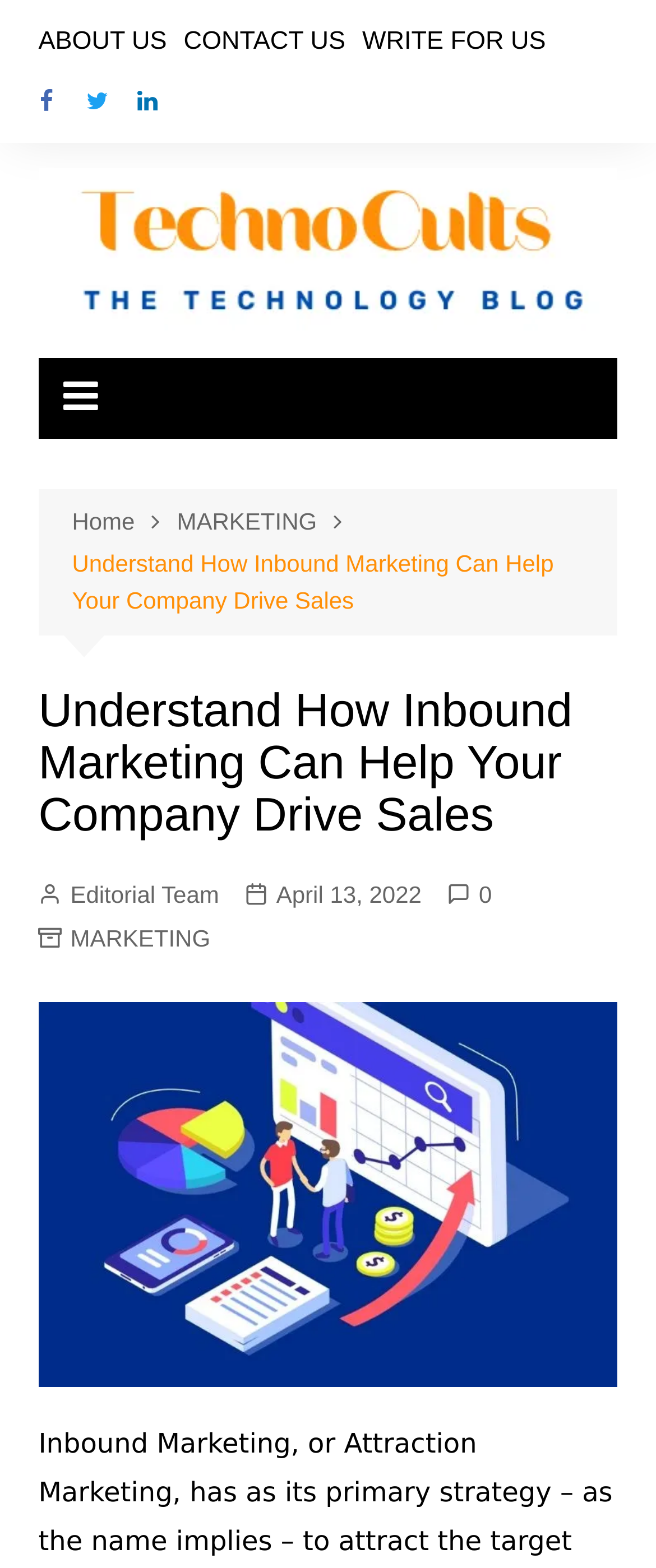Pinpoint the bounding box coordinates of the element you need to click to execute the following instruction: "view marketing page". The bounding box should be represented by four float numbers between 0 and 1, in the format [left, top, right, bottom].

[0.107, 0.586, 0.321, 0.61]